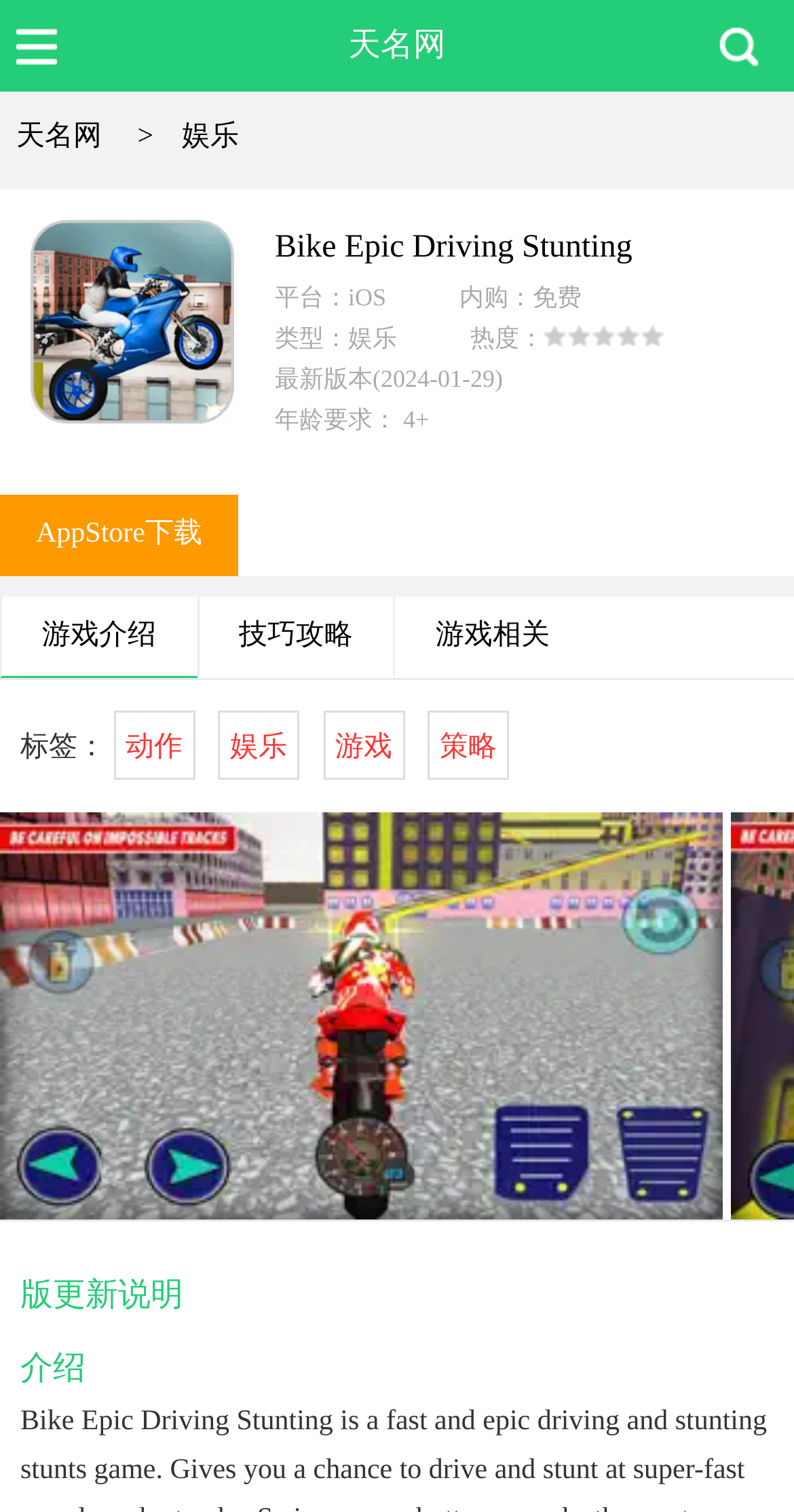Please give the bounding box coordinates of the area that should be clicked to fulfill the following instruction: "Explore Education". The coordinates should be in the format of four float numbers from 0 to 1, i.e., [left, top, right, bottom].

None